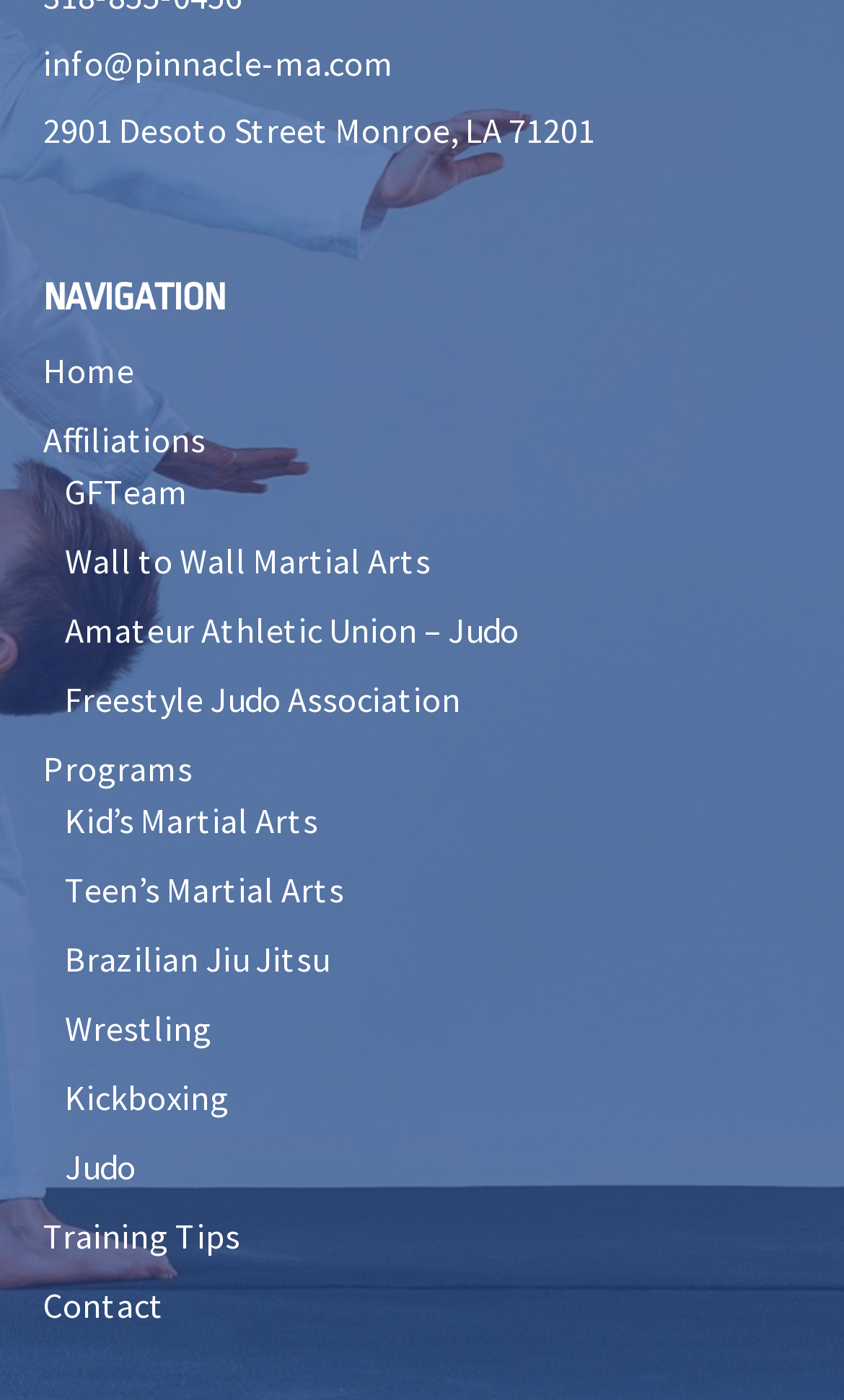Please find and report the bounding box coordinates of the element to click in order to perform the following action: "get training tips". The coordinates should be expressed as four float numbers between 0 and 1, in the format [left, top, right, bottom].

[0.051, 0.867, 0.285, 0.897]